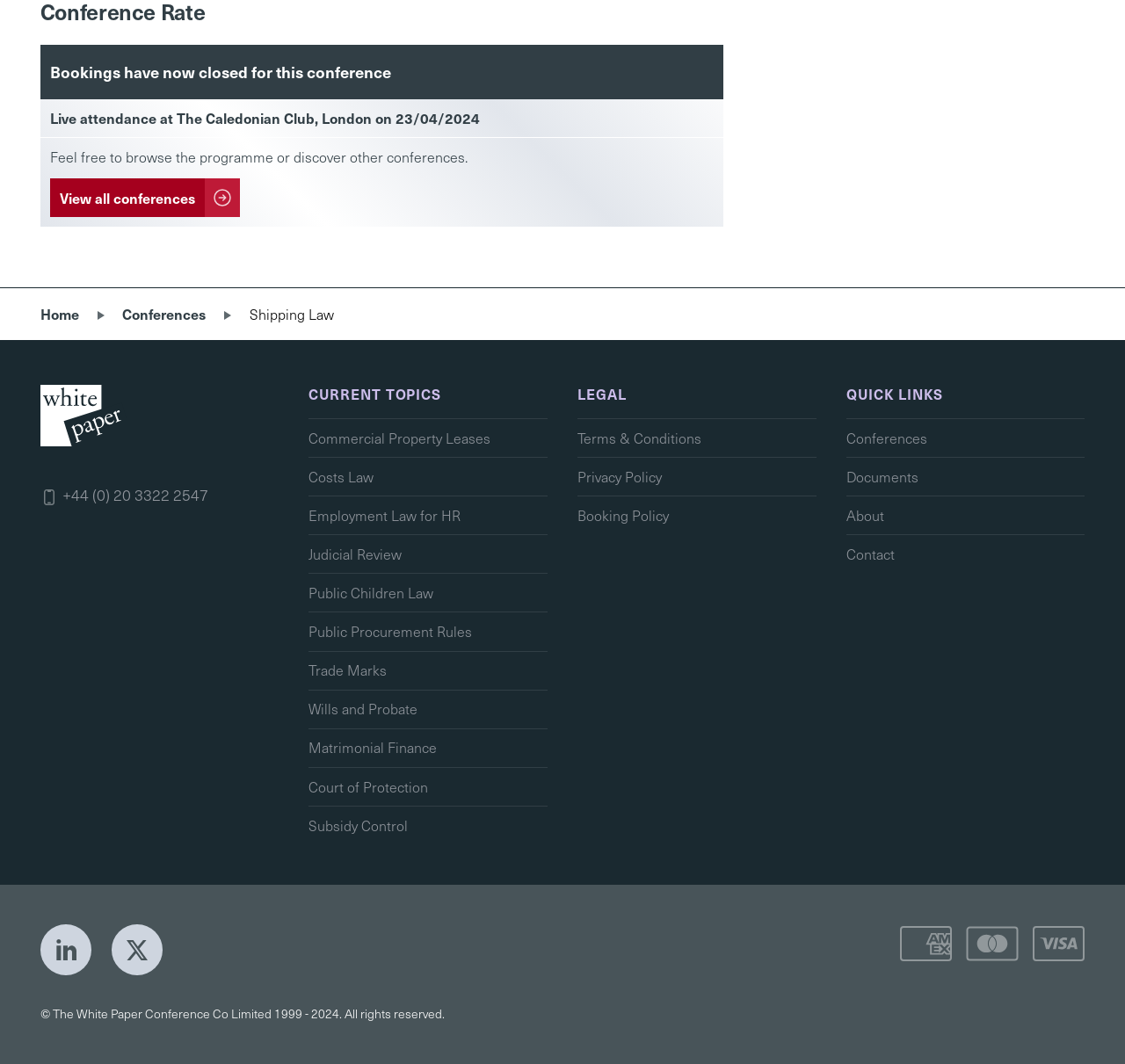Please determine the bounding box of the UI element that matches this description: Documents. The coordinates should be given as (top-left x, top-left y, bottom-right x, bottom-right y), with all values between 0 and 1.

[0.752, 0.43, 0.964, 0.466]